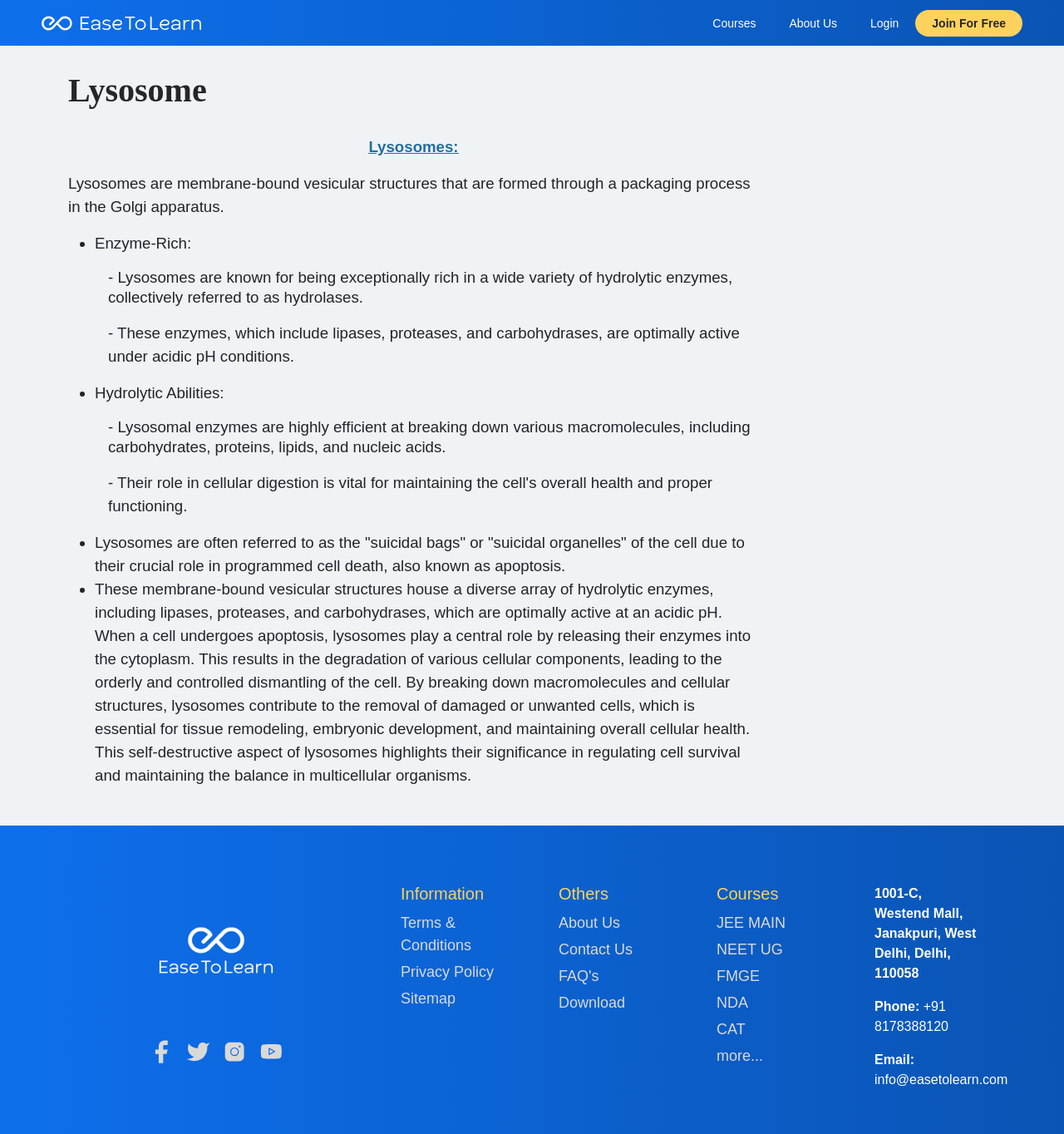Given the description FAQ's, predict the bounding box coordinates of the UI element. Ensure the coordinates are in the format (top-left x, top-left y, bottom-right x, bottom-right y) and all values are between 0 and 1.

[0.525, 0.851, 0.623, 0.871]